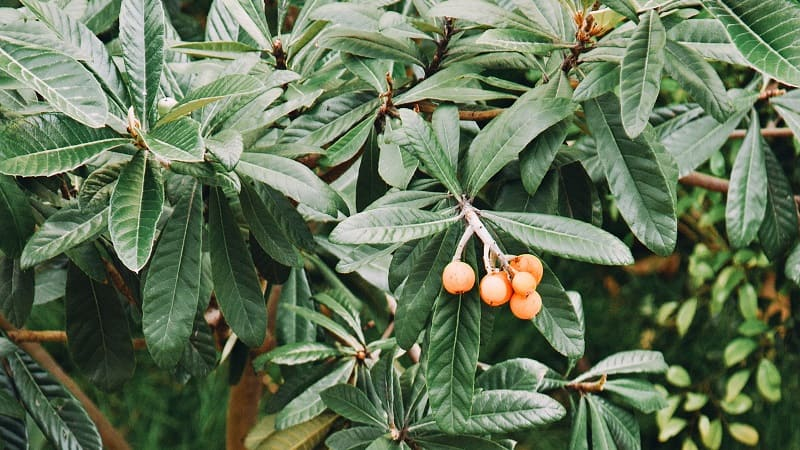Reply to the question with a single word or phrase:
What type of plant is featured in the image?

tropical